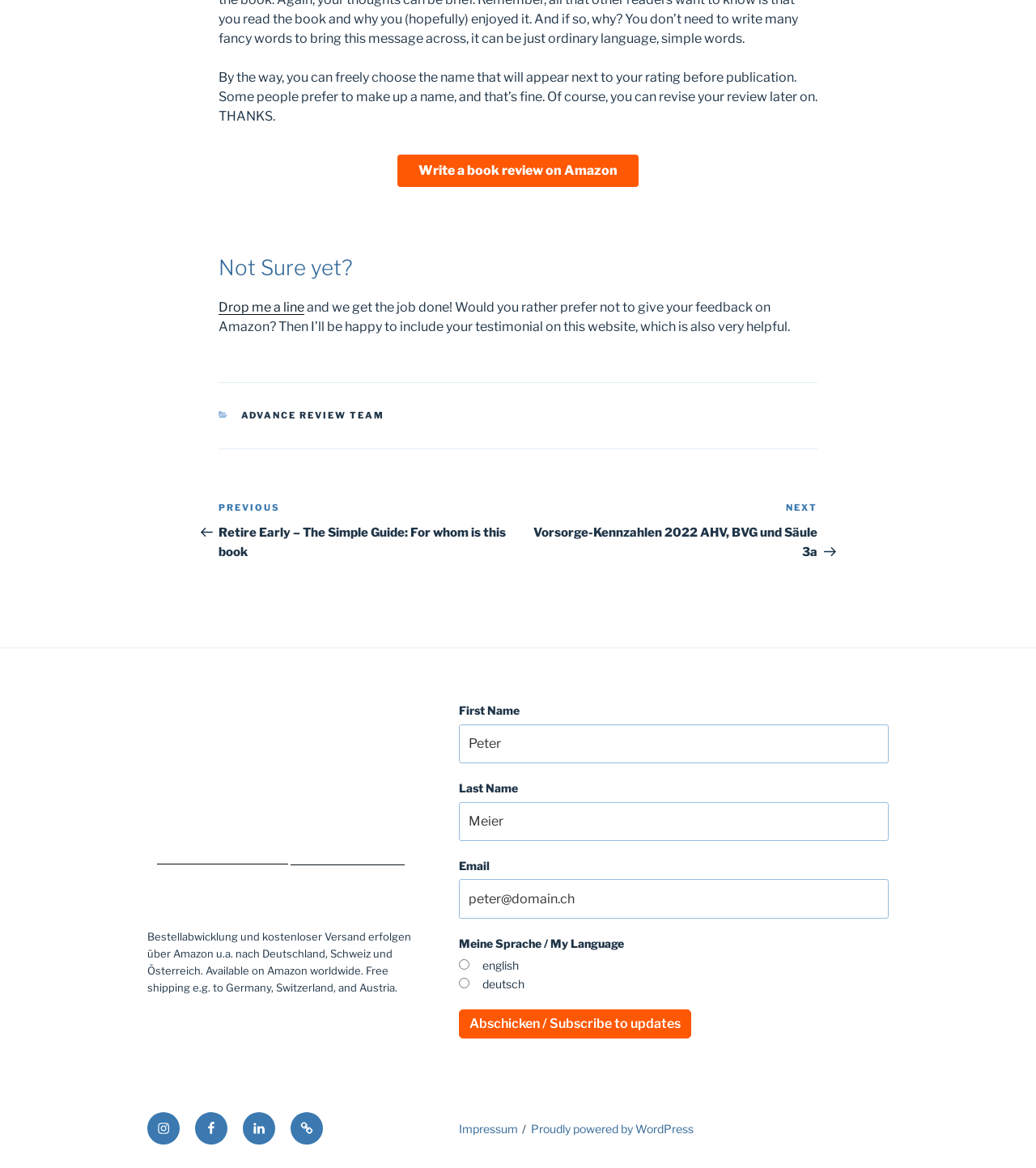What is the function of the 'Drop me a line' link?
Refer to the image and provide a thorough answer to the question.

The link 'Drop me a line' is likely a contact link, allowing users to send a message or email to the author or website owner, as it is placed next to a sentence asking if the user prefers not to give feedback on Amazon.